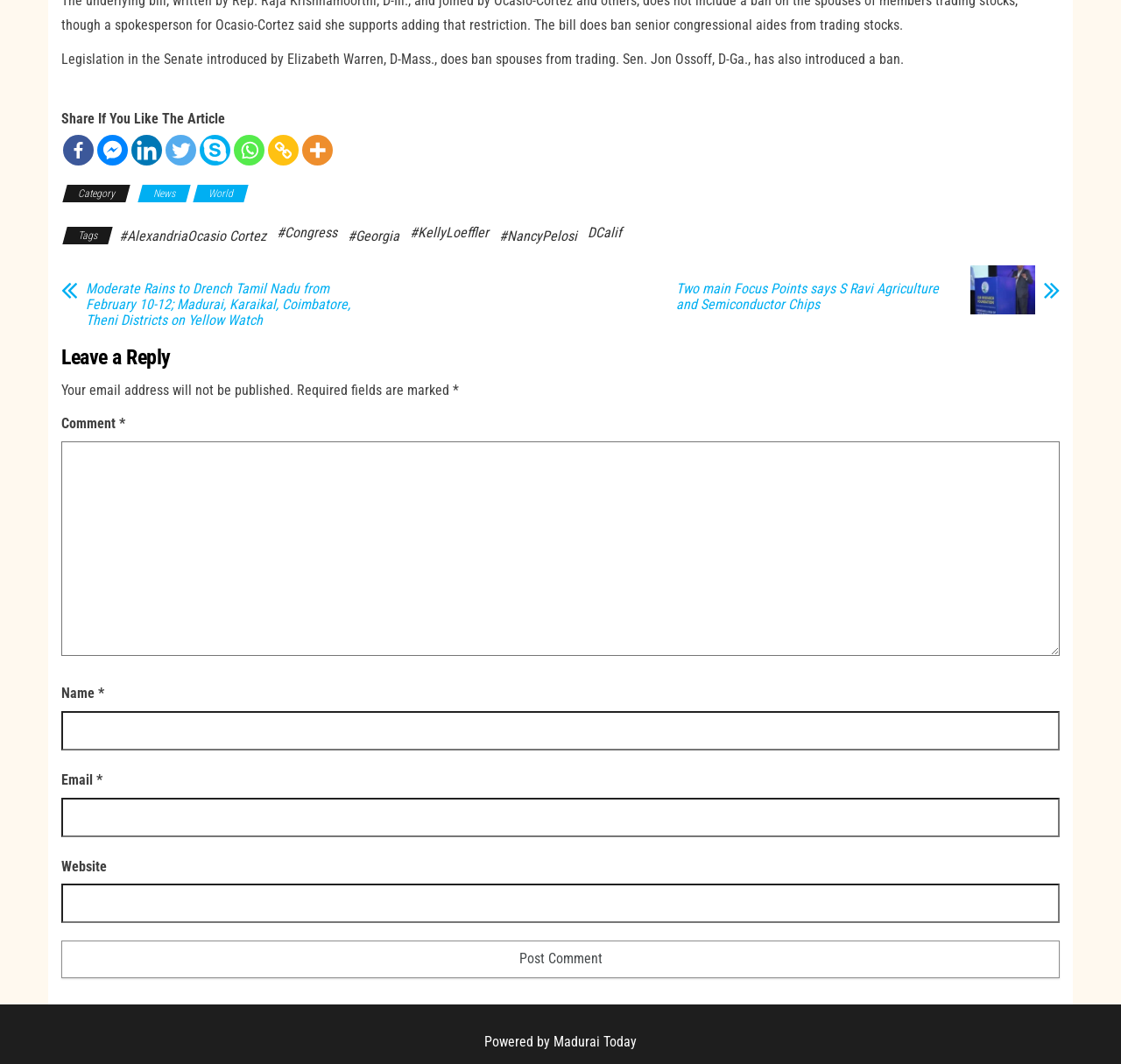Bounding box coordinates should be provided in the format (top-left x, top-left y, bottom-right x, bottom-right y) with all values between 0 and 1. Identify the bounding box for this UI element: parent_node: Email * aria-describedby="email-notes" name="email"

[0.055, 0.75, 0.945, 0.787]